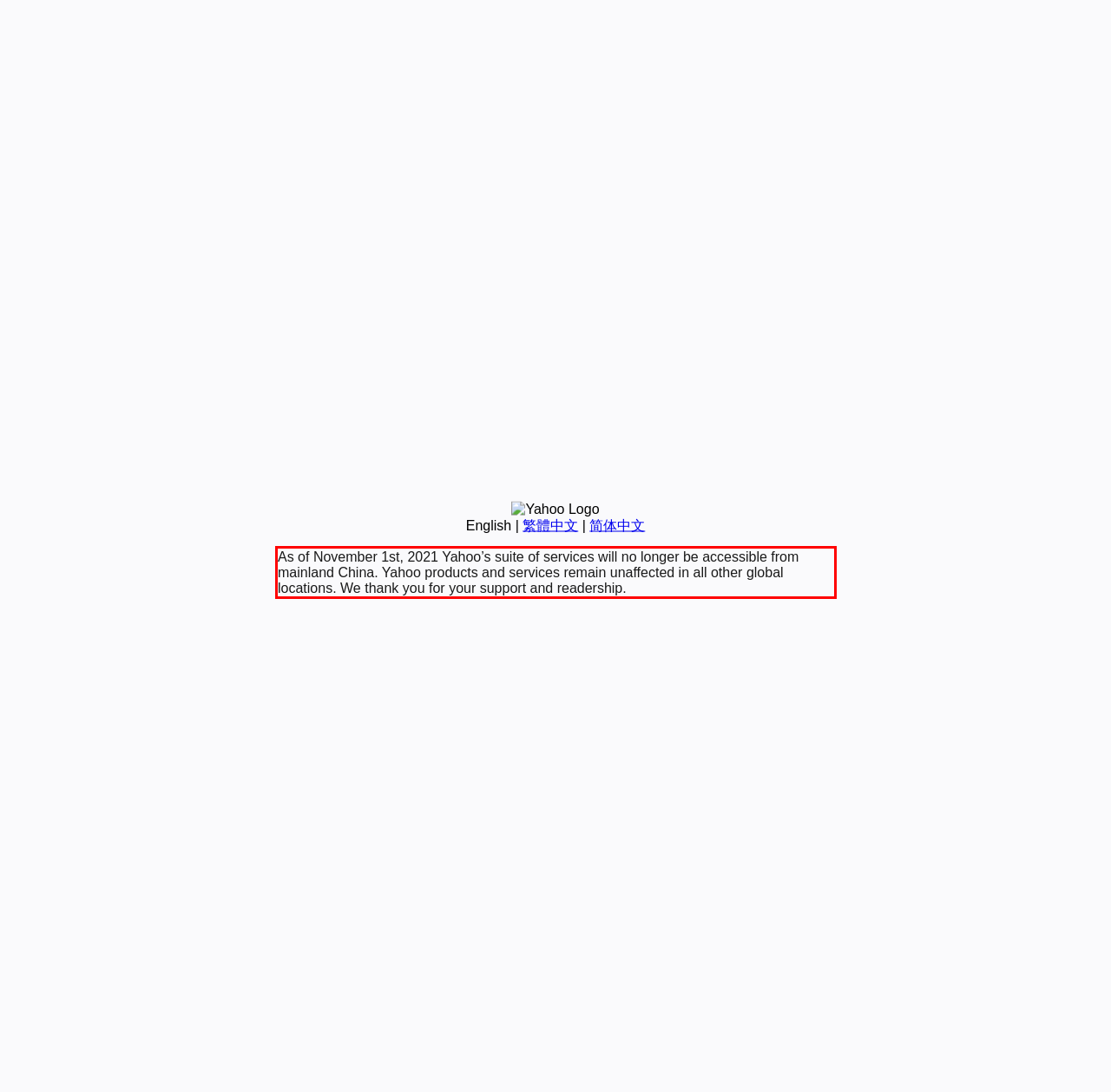Extract and provide the text found inside the red rectangle in the screenshot of the webpage.

As of November 1st, 2021 Yahoo’s suite of services will no longer be accessible from mainland China. Yahoo products and services remain unaffected in all other global locations. We thank you for your support and readership.